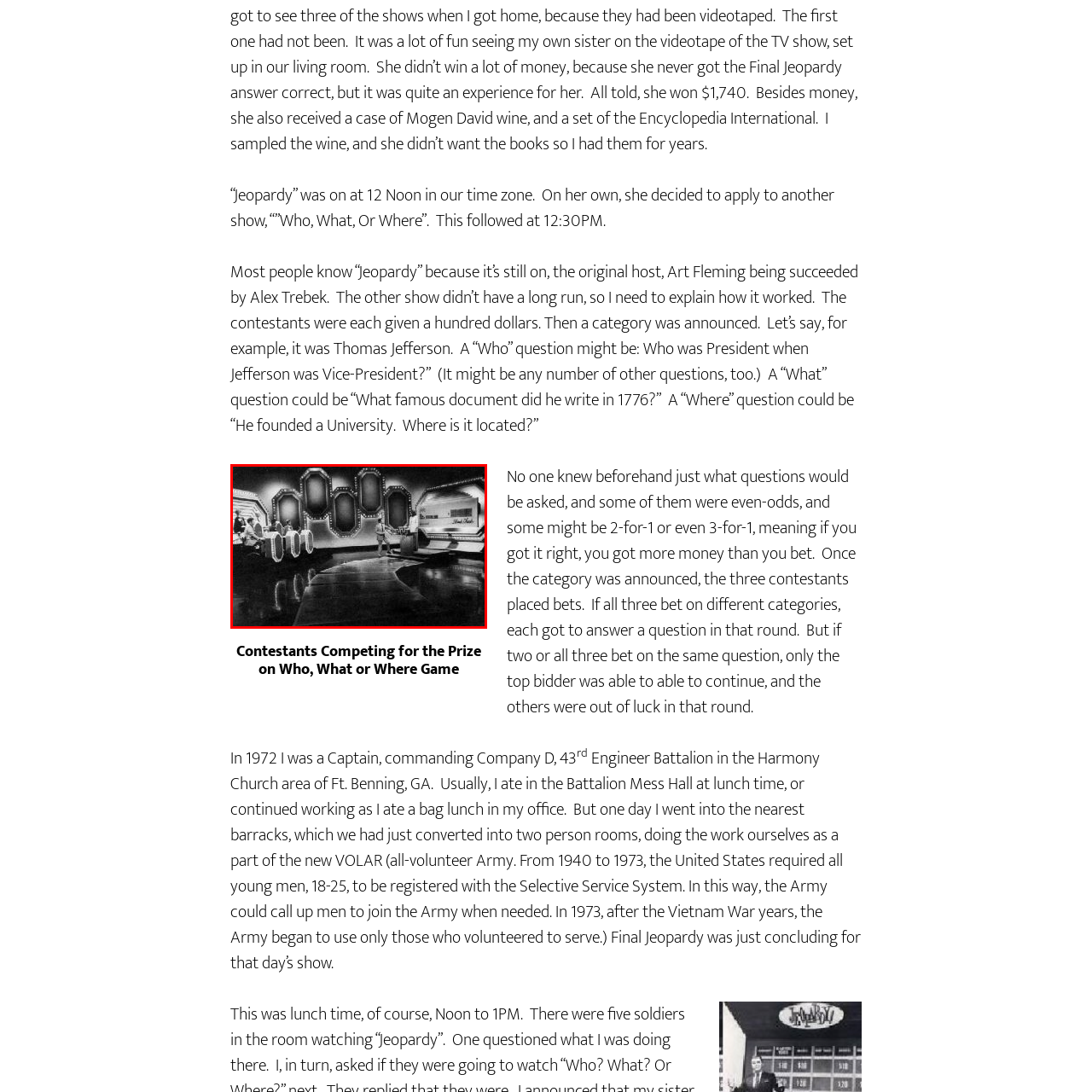Examine the section enclosed by the red box and give a brief answer to the question: What is the purpose of the buttons on the podiums?

Answering questions